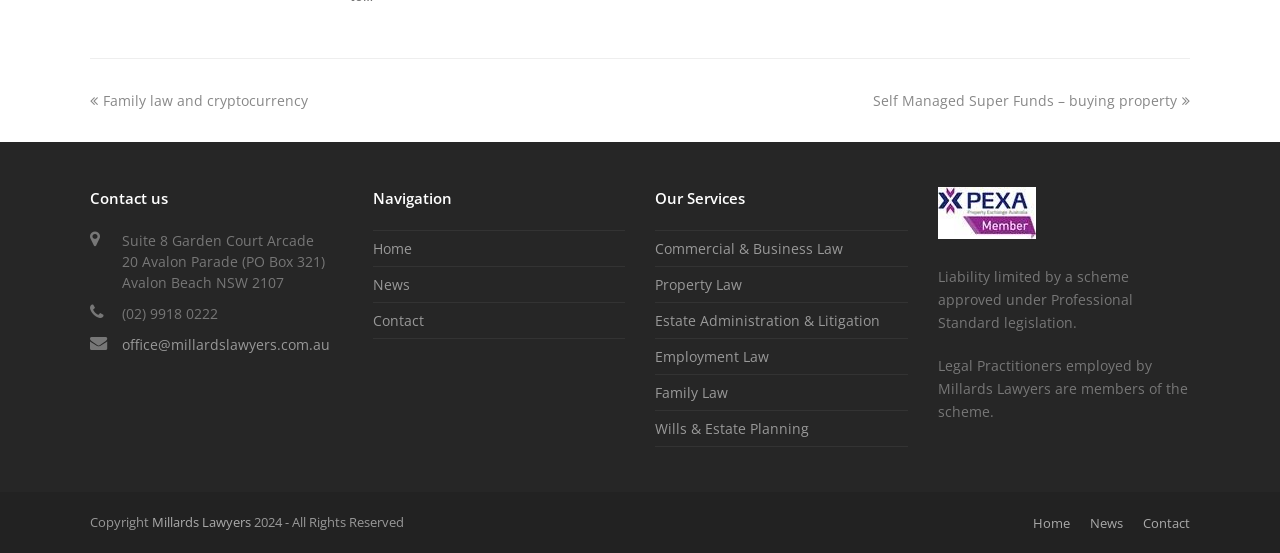Provide a single word or phrase to answer the given question: 
What services does Millards Lawyers provide?

Multiple services